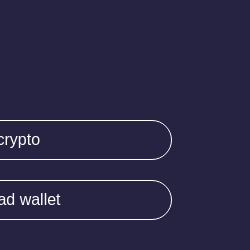Give a thorough caption for the picture.

The image features a QR code for WeChat, which allows users to quickly access the platform for communication and transactions. Positioned prominently on the webpage, this QR code is likely intended to facilitate easy sharing or interaction with services related to cryptocurrency or digital wallets. The design surrounding the QR code follows a sleek, modern aesthetic, aligning with the digital finance theme. This visual element serves as a convenient tool for users looking to connect seamlessly through WeChat.